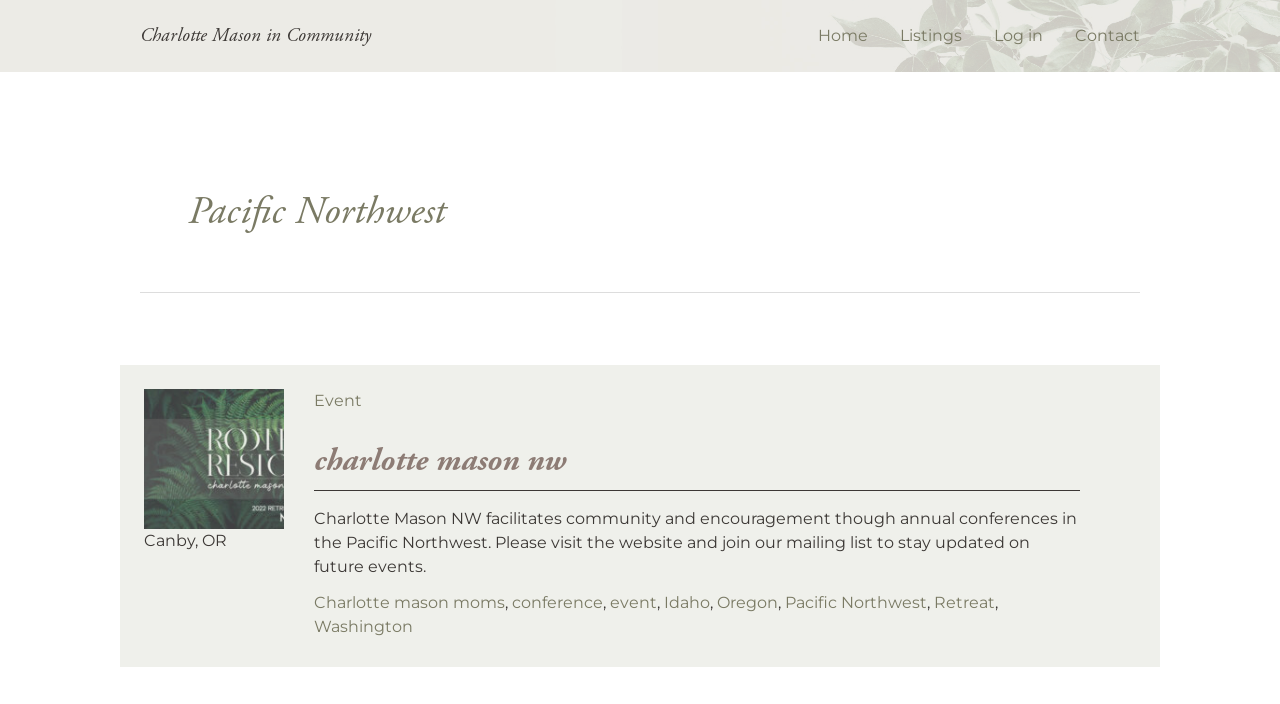Consider the image and give a detailed and elaborate answer to the question: 
What is the name of the community?

The name of the community can be found in the link element with the text 'Charlotte Mason in Community' at the top of the webpage, which is also the title of the webpage.